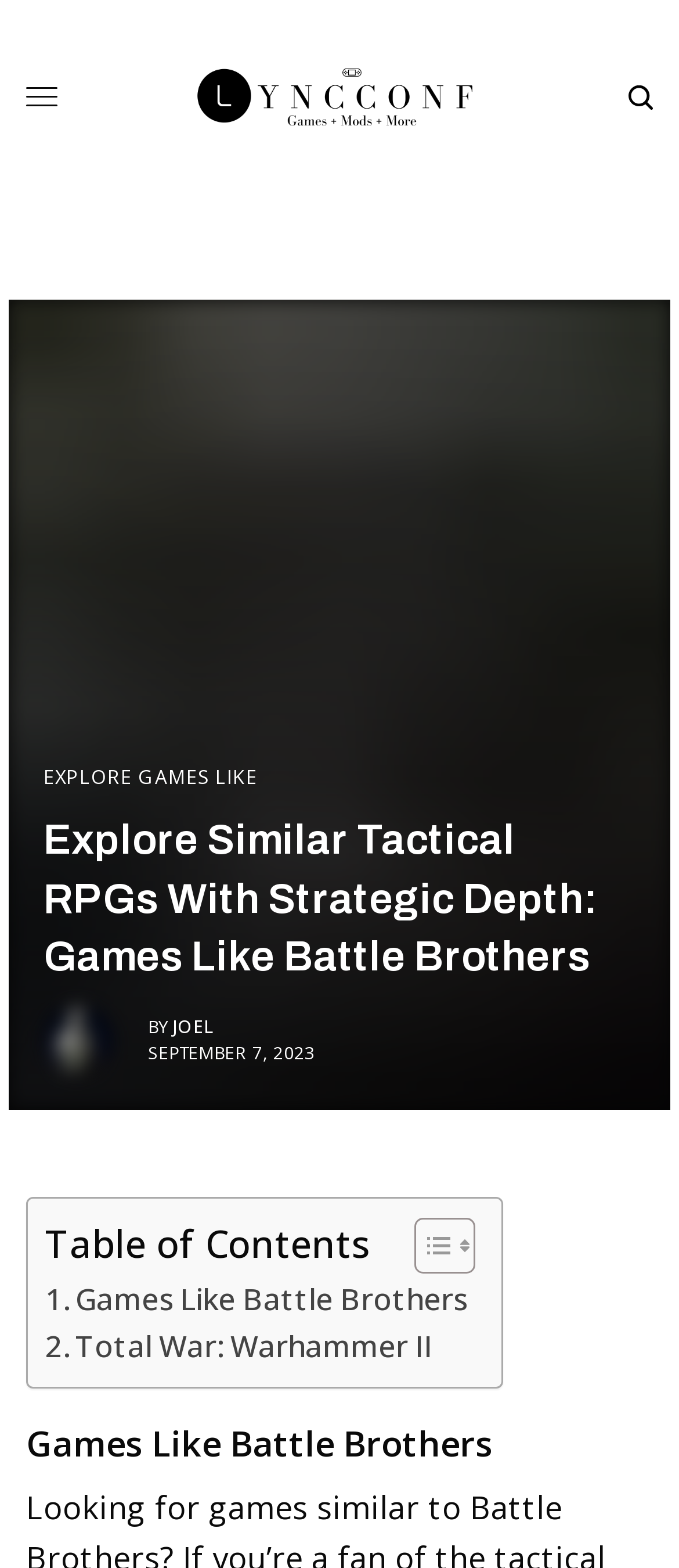Please specify the bounding box coordinates in the format (top-left x, top-left y, bottom-right x, bottom-right y), with all values as floating point numbers between 0 and 1. Identify the bounding box of the UI element described by: Explore Games Like

[0.064, 0.489, 0.379, 0.501]